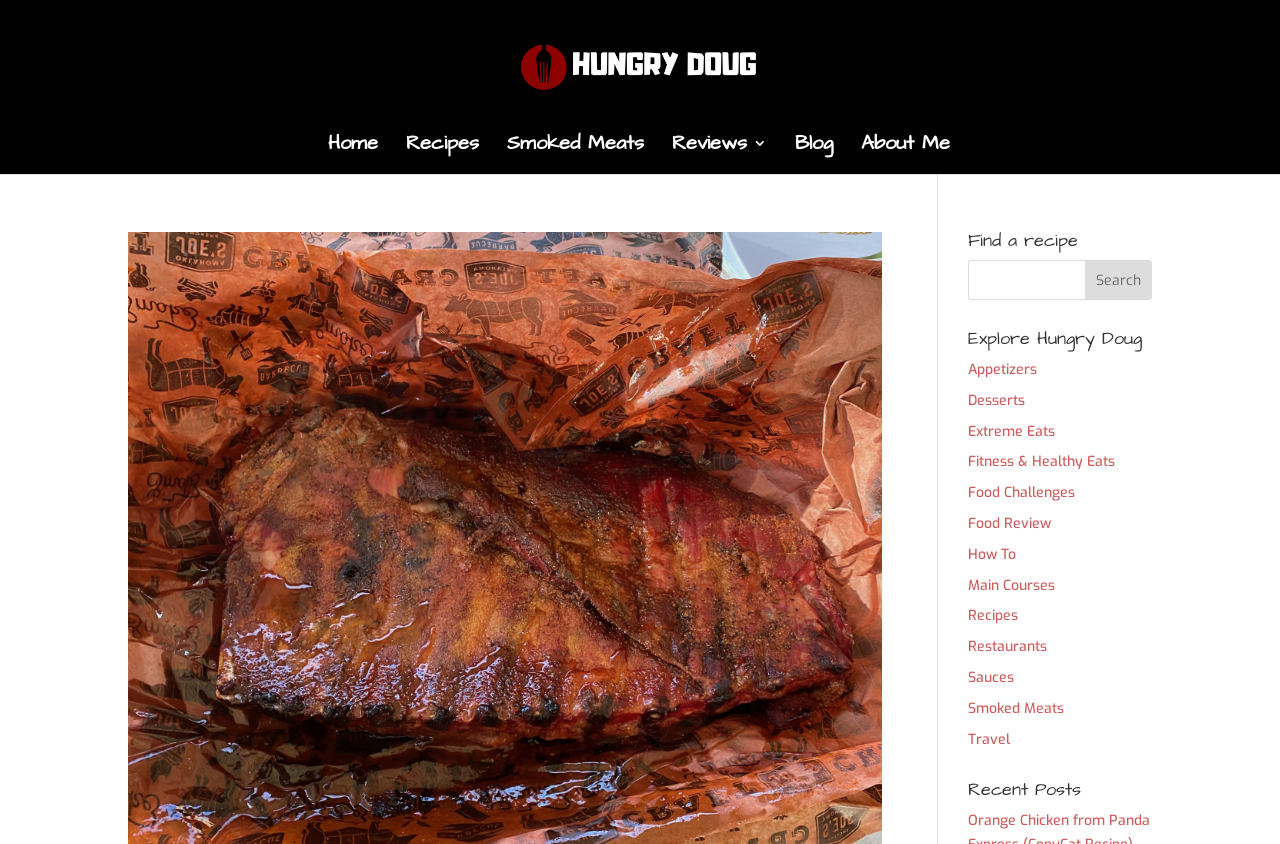Determine the bounding box coordinates for the area that should be clicked to carry out the following instruction: "Read recent posts".

[0.756, 0.926, 0.9, 0.959]